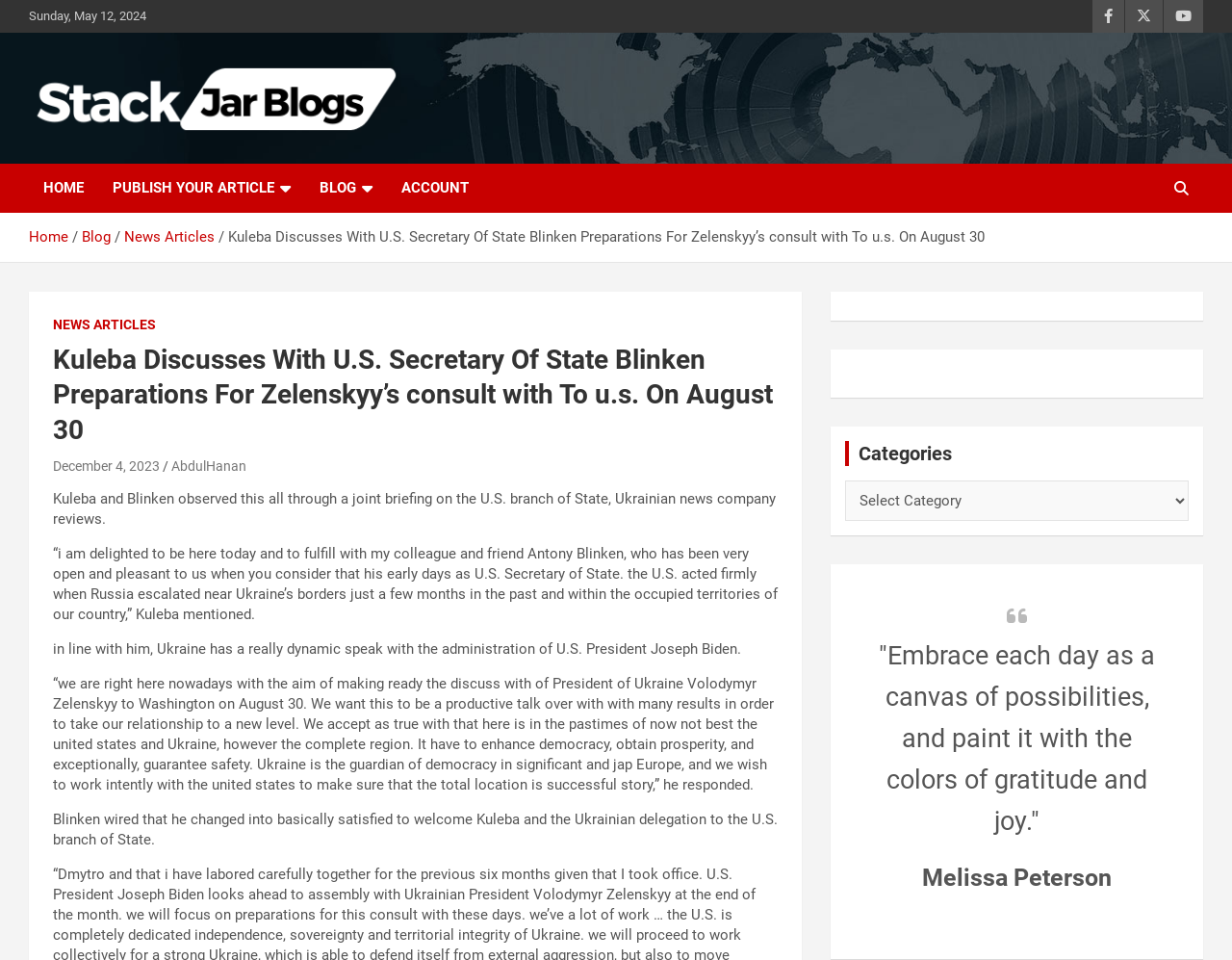Please identify the primary heading on the webpage and return its text.

Kuleba Discusses With U.S. Secretary Of State Blinken Preparations For Zelenskyy’s consult with To u.s. On August 30